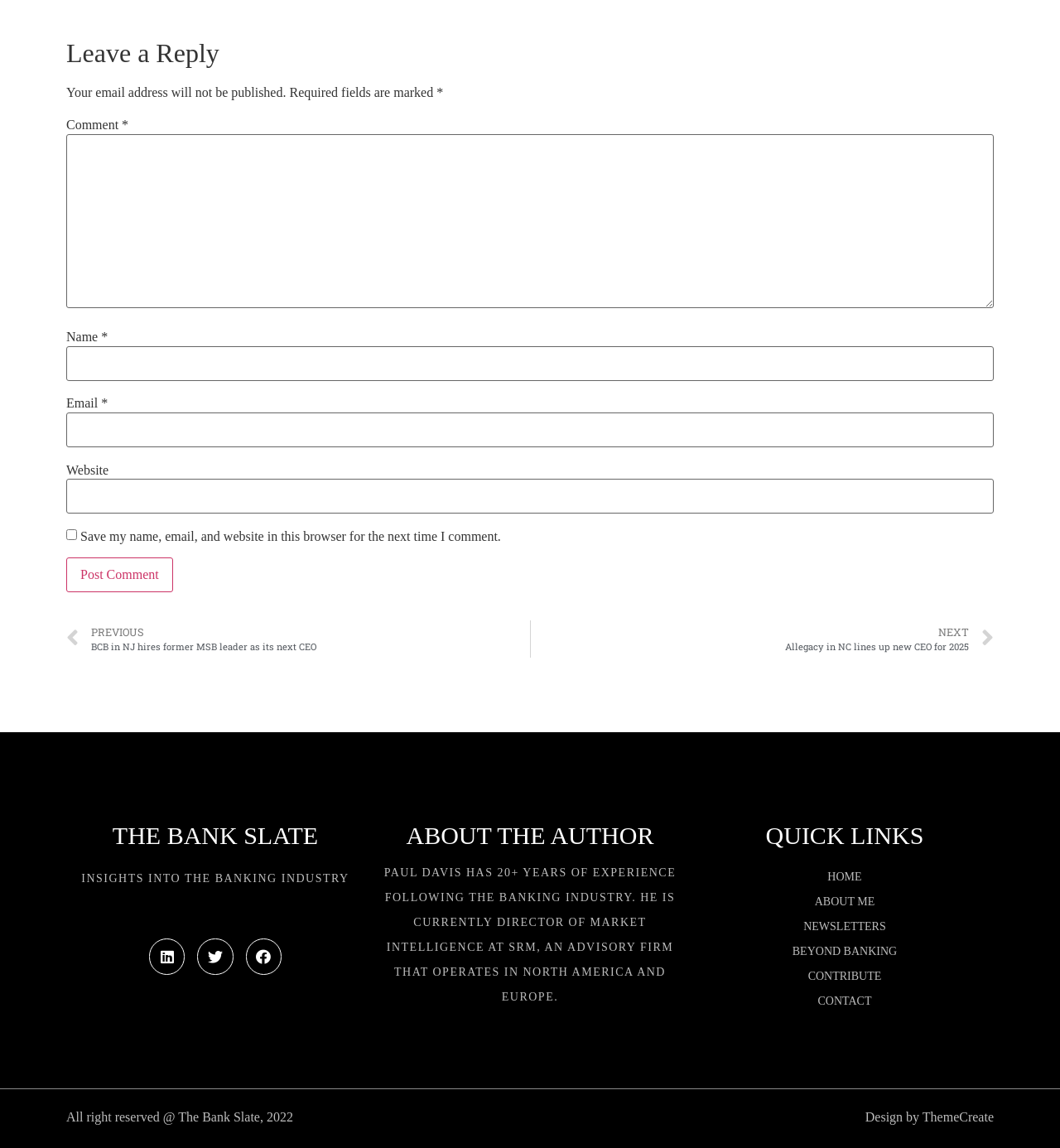Find the bounding box coordinates corresponding to the UI element with the description: "Beyond Banking". The coordinates should be formatted as [left, top, right, bottom], with values as floats between 0 and 1.

[0.656, 0.819, 0.937, 0.84]